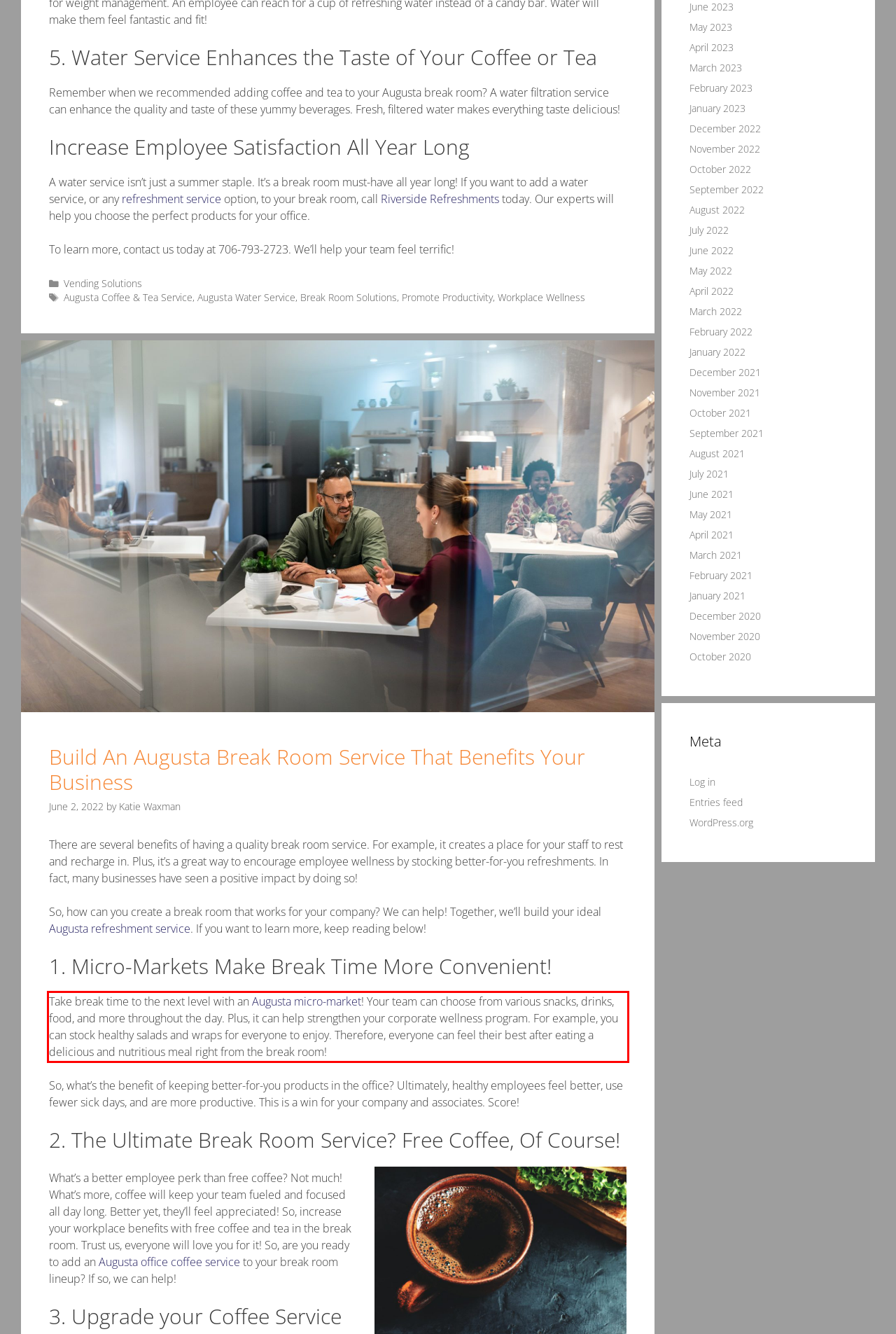Your task is to recognize and extract the text content from the UI element enclosed in the red bounding box on the webpage screenshot.

Take break time to the next level with an Augusta micro-market! Your team can choose from various snacks, drinks, food, and more throughout the day. Plus, it can help strengthen your corporate wellness program. For example, you can stock healthy salads and wraps for everyone to enjoy. Therefore, everyone can feel their best after eating a delicious and nutritious meal right from the break room!